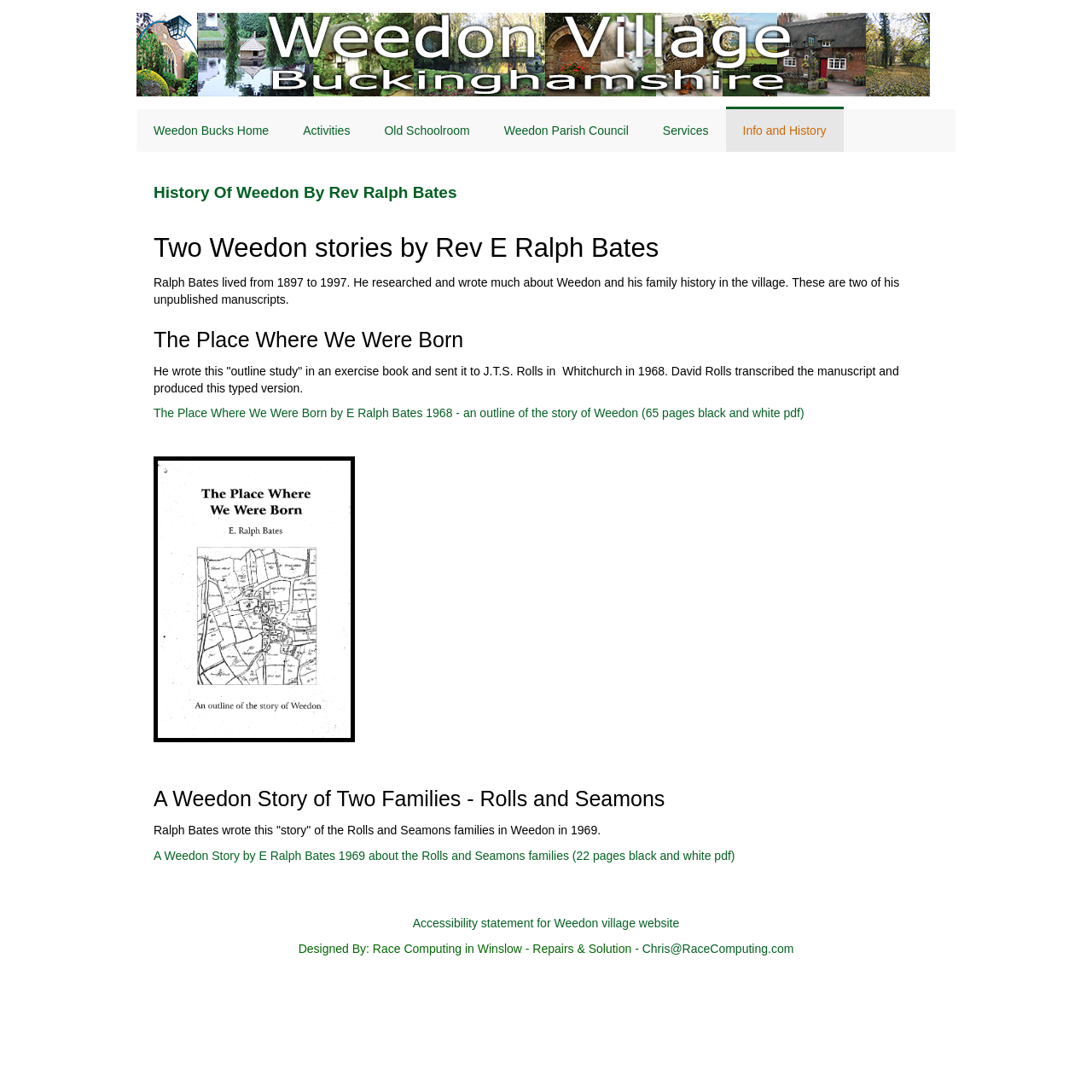Produce an elaborate caption capturing the essence of the webpage.

The webpage is about the stories of Weedon by Rev Ralph Bates. At the top, there is a banner with a link to "Weedon 2016" accompanied by an image. Below the banner, there are six links in a row, including "Weedon Bucks Home", "Activities", "Old Schoolroom", "Weedon Parish Council", "Services", and "Info and History".

The main content of the webpage is divided into three sections, each with a heading. The first section is titled "History Of Weedon By Rev Ralph Bates" and provides a brief introduction to Ralph Bates, who lived from 1897 to 1997 and wrote about Weedon and his family history in the village. 

The second section is titled "The Place Where We Were Born" and describes a manuscript written by Ralph Bates in 1968, which was transcribed and typed by David Rolls. There is a link to download the 65-page manuscript in PDF format.

The third section is titled "A Weedon Story of Two Families - Rolls and Seamons" and describes another manuscript written by Ralph Bates in 1969, which tells the story of the Rolls and Seamons families in Weedon. There is a link to download the 22-page manuscript in PDF format.

At the bottom of the webpage, there are two links: one to the accessibility statement for the Weedon village website and another to the contact email of the website designer, Chris@RaceComputing.com. The website is designed by Race Computing in Winslow, and their contact information is provided.